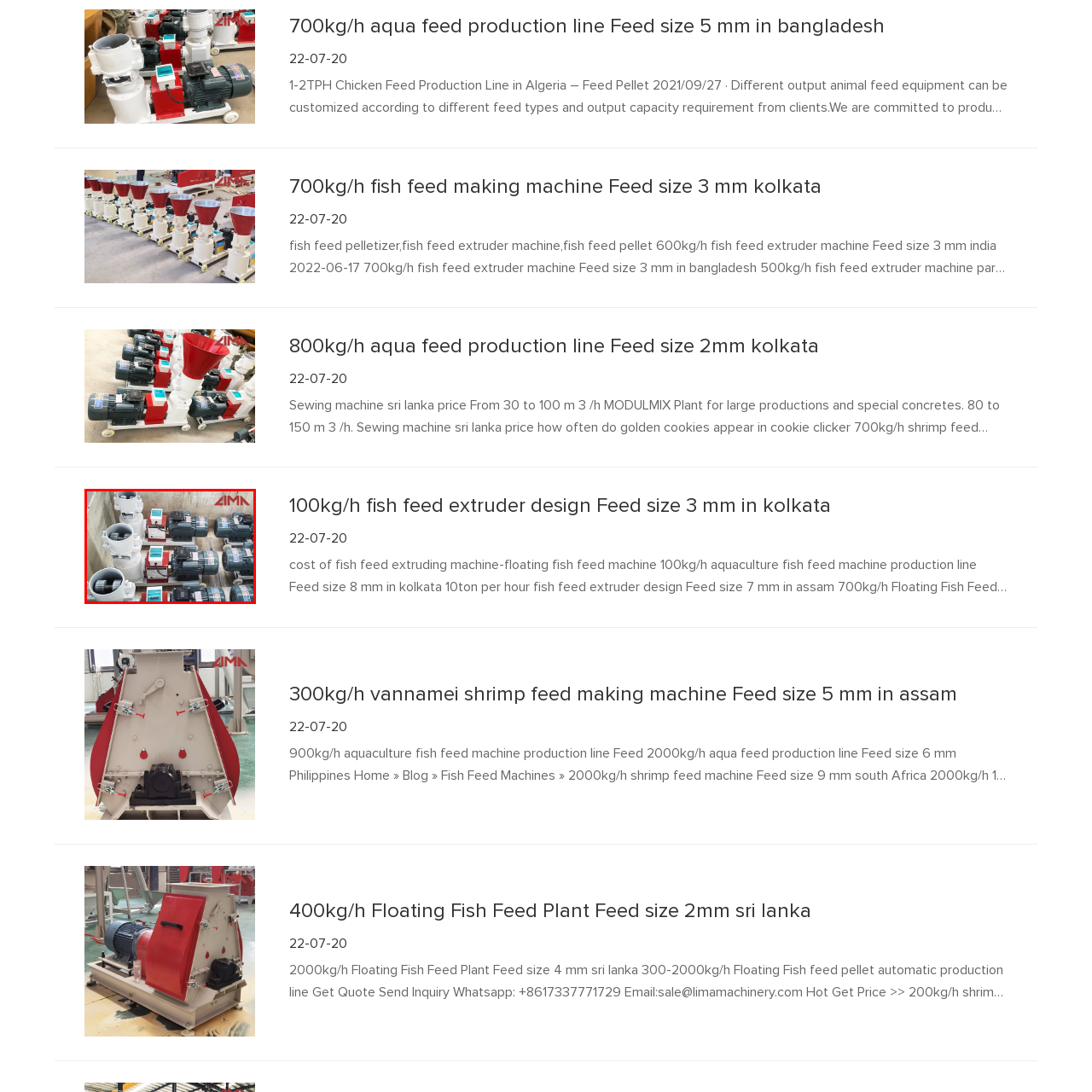Pay attention to the section outlined in red, What is the name of the company supplying the machinery components? 
Reply with a single word or phrase.

LIMA